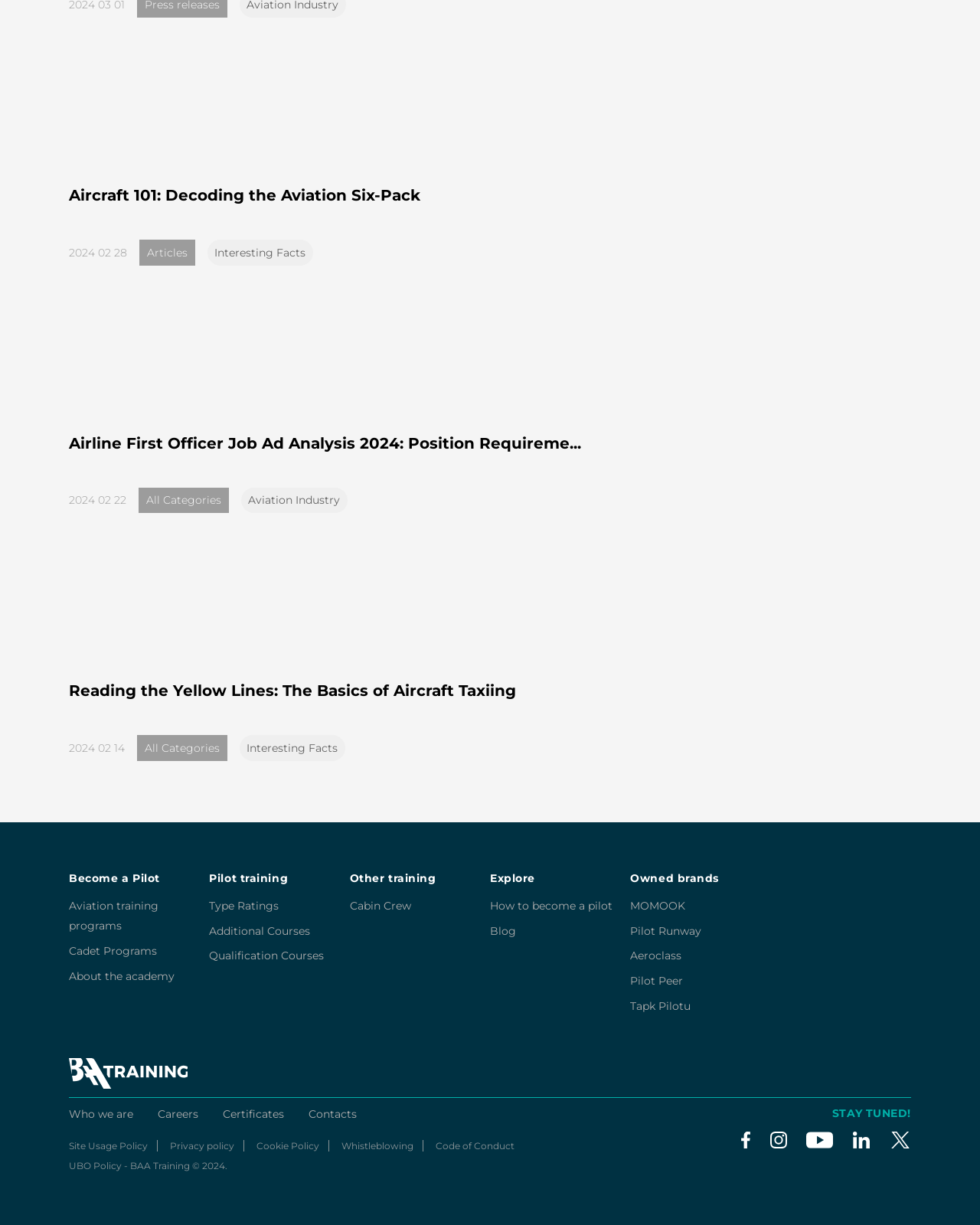Calculate the bounding box coordinates of the UI element given the description: "How to become a pilot".

[0.5, 0.734, 0.625, 0.745]